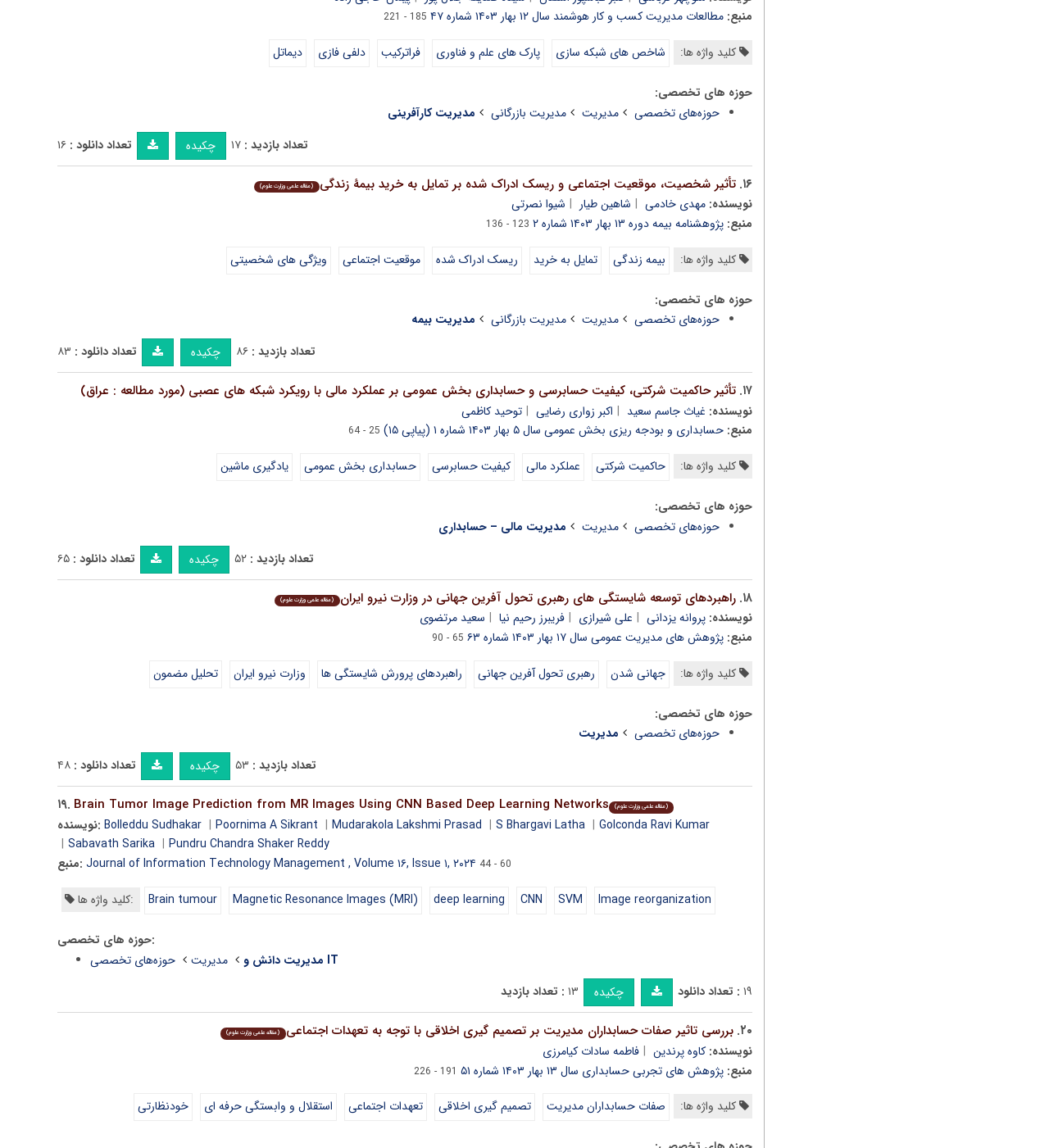Given the element description: "چکیده", predict the bounding box coordinates of this UI element. The coordinates must be four float numbers between 0 and 1, given as [left, top, right, bottom].

[0.17, 0.475, 0.219, 0.499]